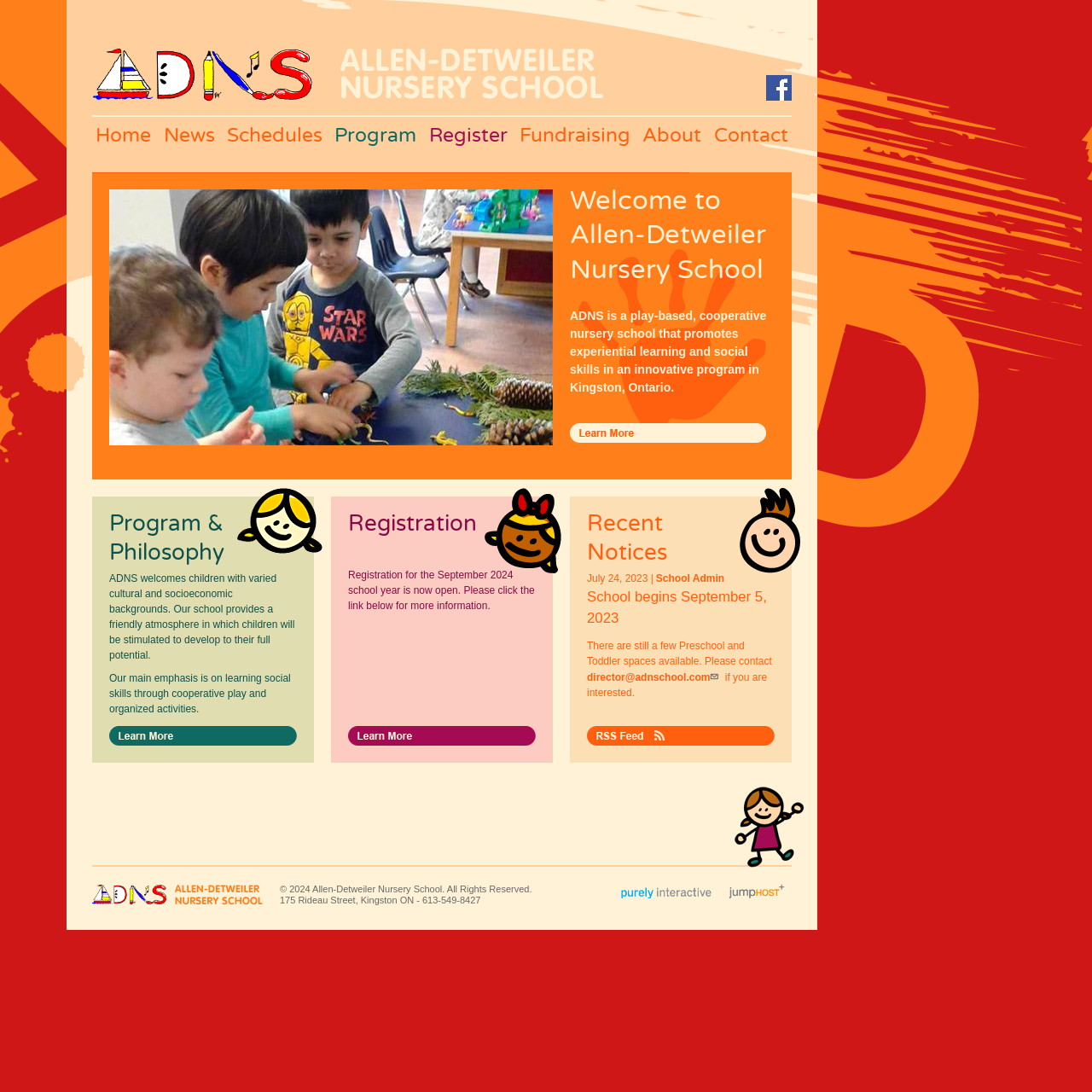Answer the question using only one word or a concise phrase: When does the school year begin?

September 5, 2023